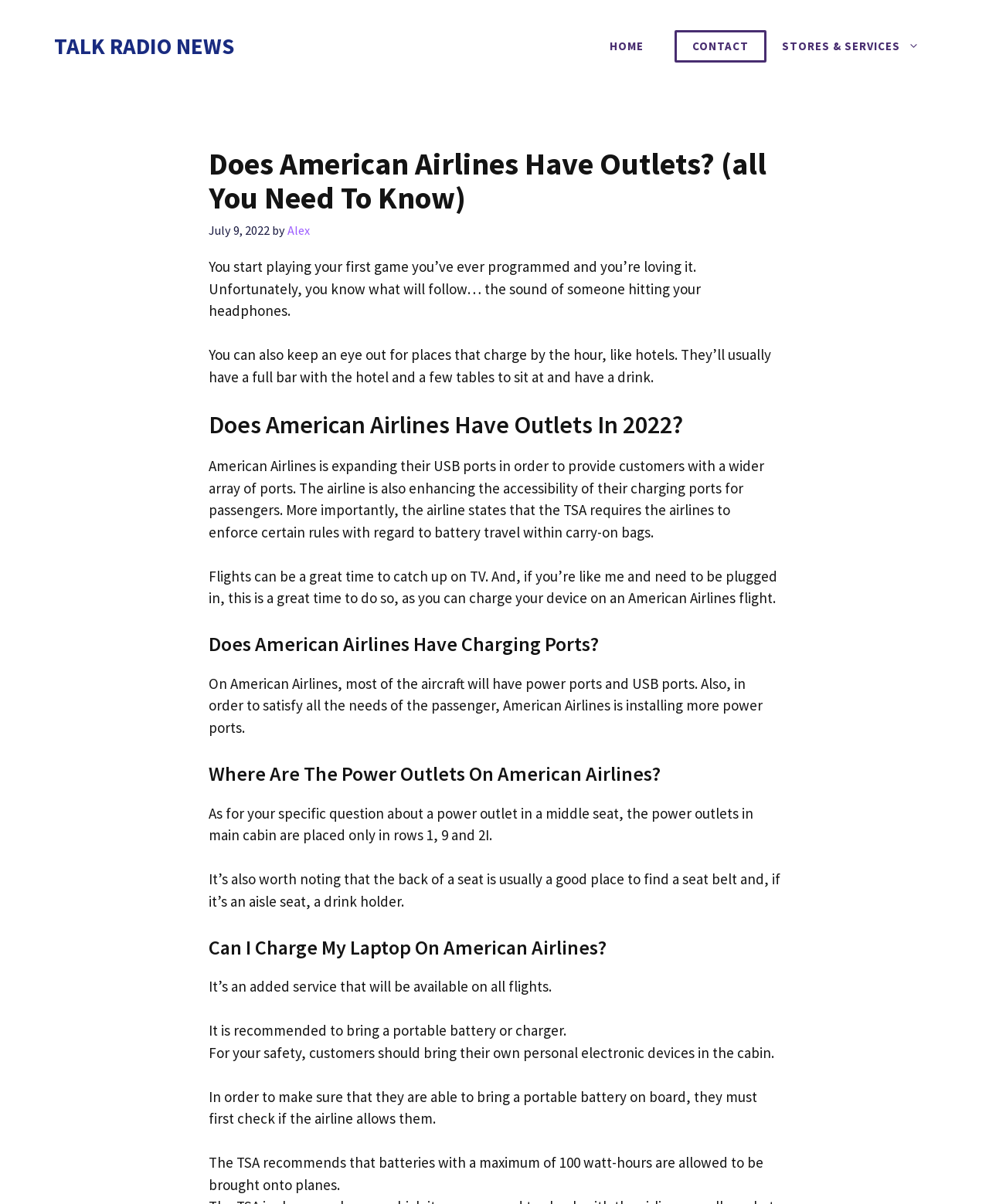Provide a short, one-word or phrase answer to the question below:
Does American Airlines have outlets?

Yes